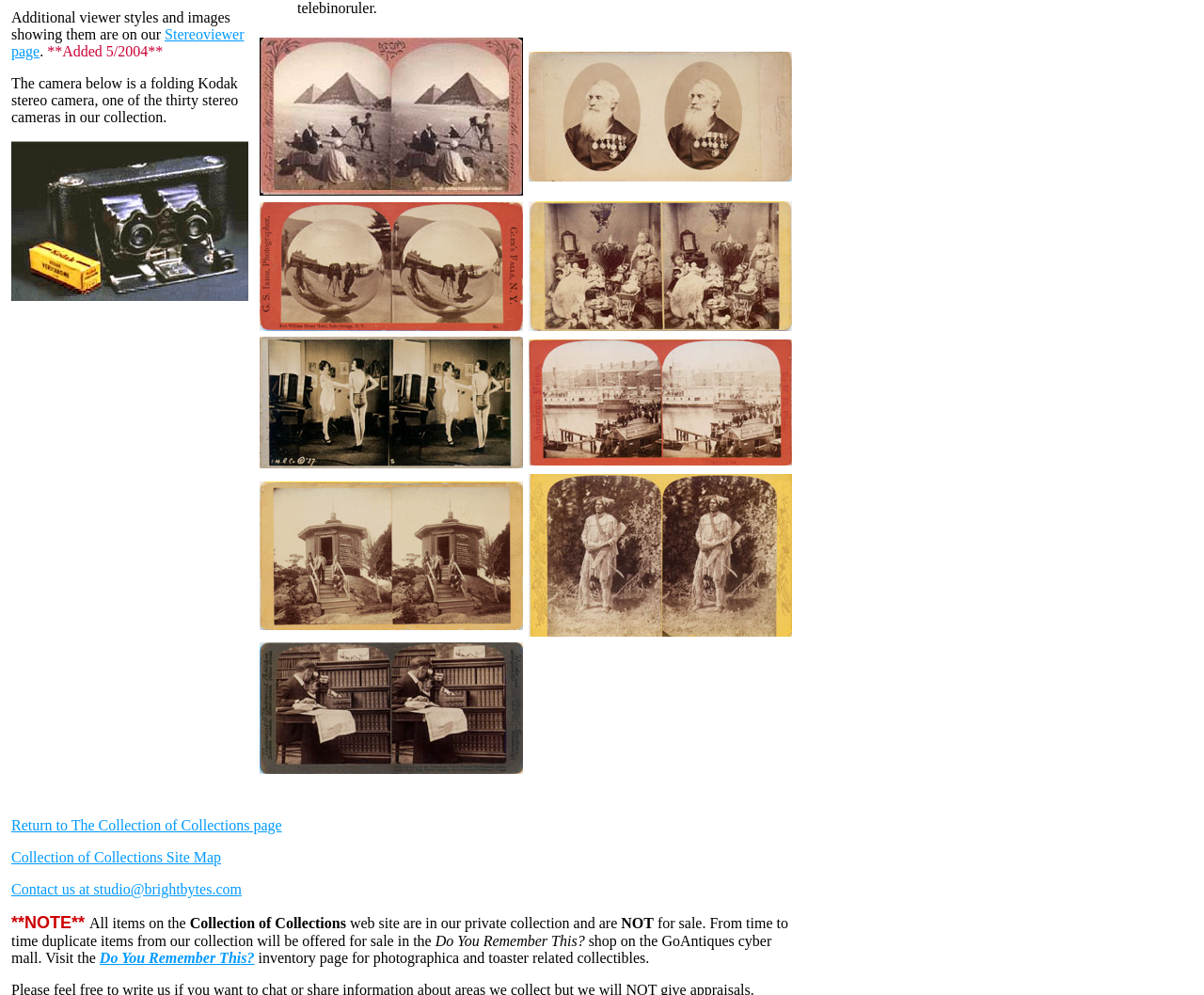Using the provided description: "Collection of Collections Site Map", find the bounding box coordinates of the corresponding UI element. The output should be four float numbers between 0 and 1, in the format [left, top, right, bottom].

[0.009, 0.853, 0.184, 0.87]